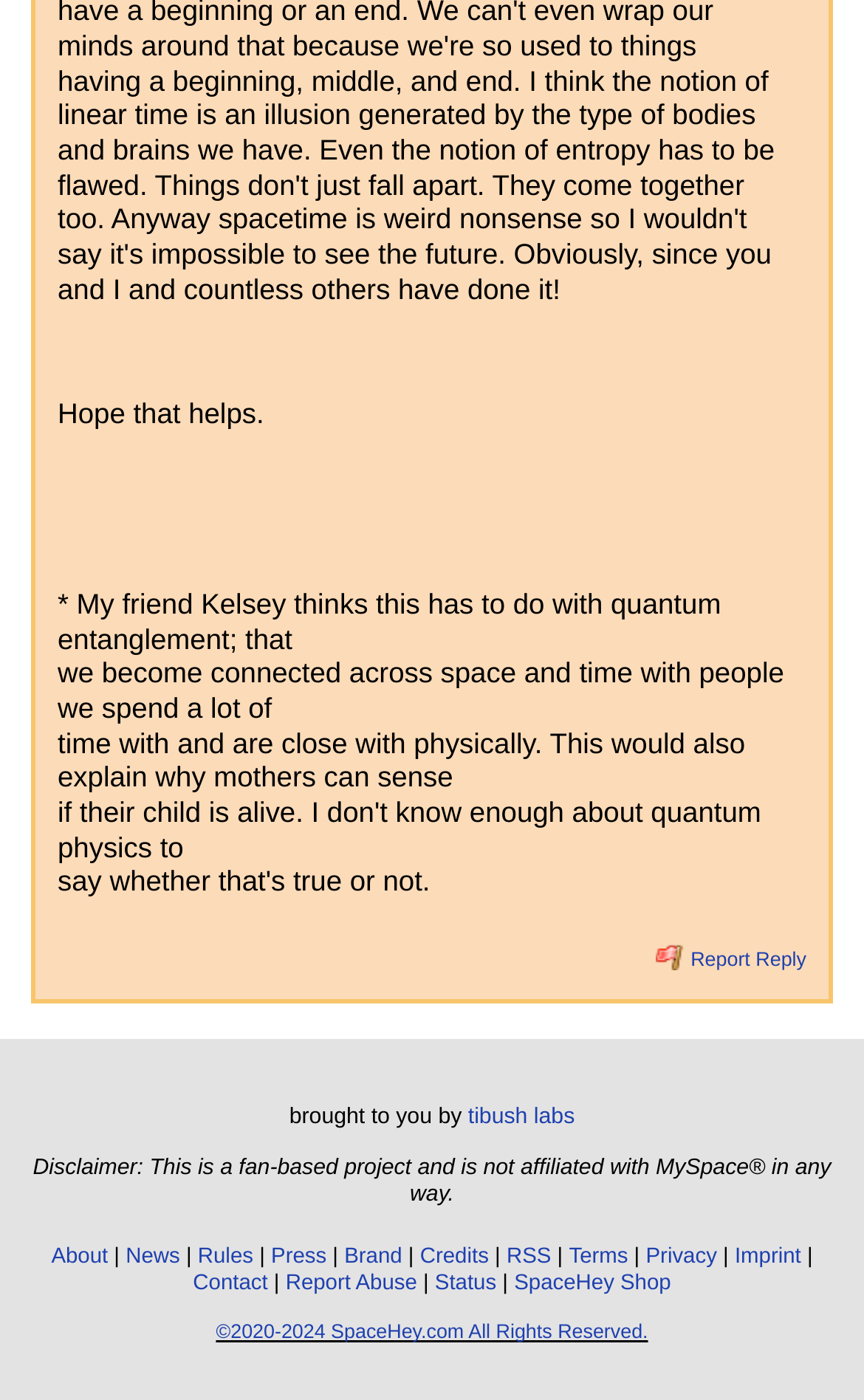Provide a one-word or short-phrase response to the question:
What is the disclaimer about?

affiliation with MySpace